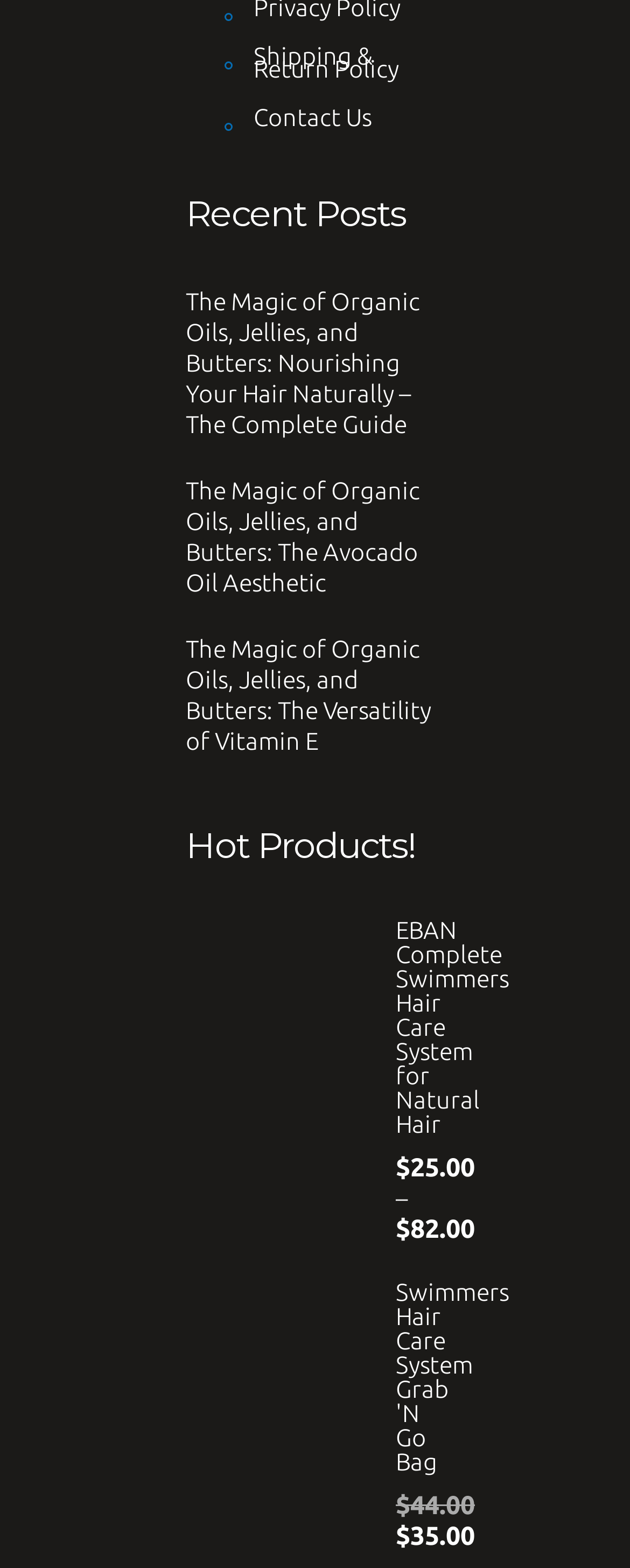Please identify the bounding box coordinates of the area I need to click to accomplish the following instruction: "Learn about the shipping and return policy".

[0.356, 0.032, 0.705, 0.048]